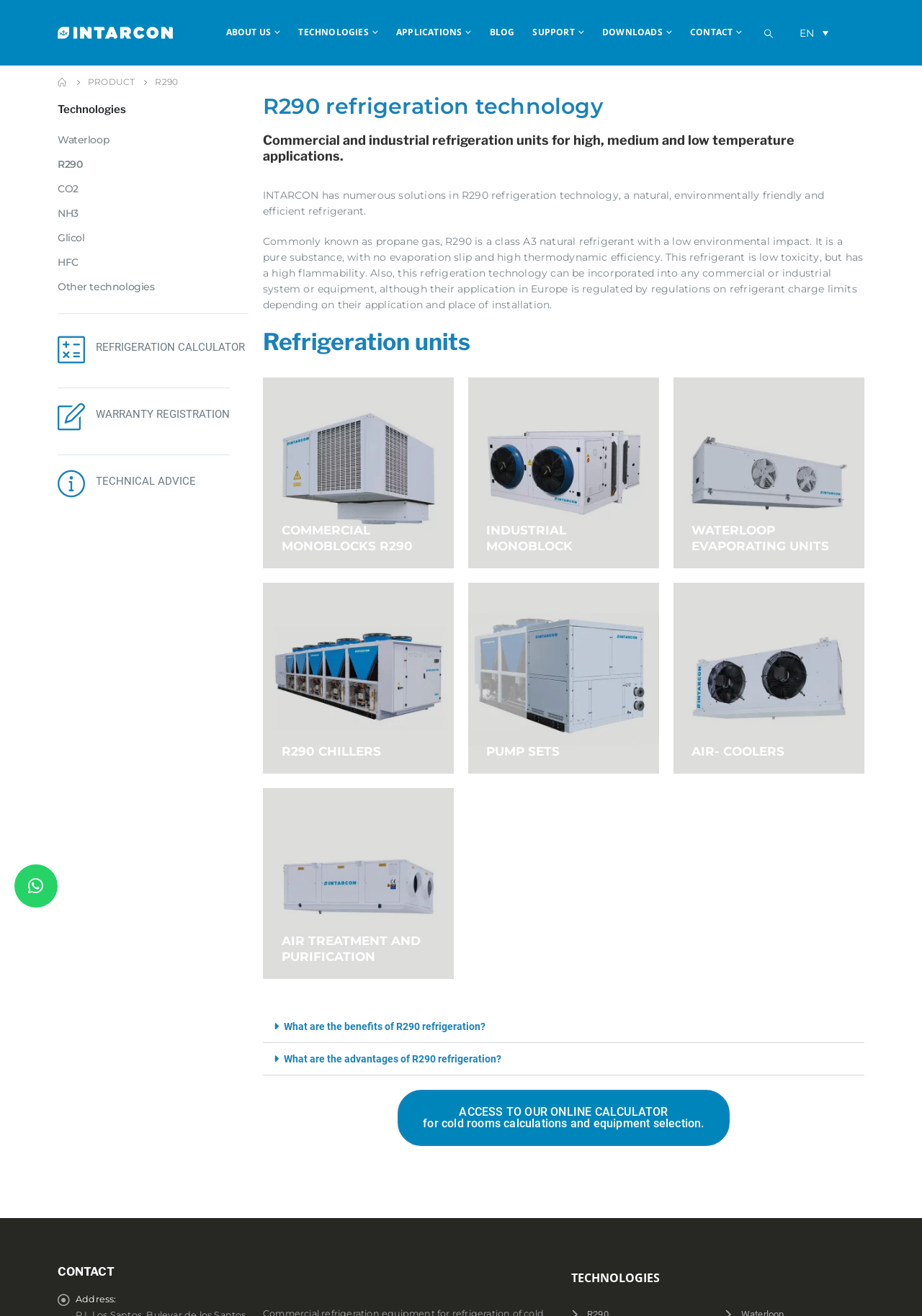What is the refrigerant mentioned on the webpage?
Use the image to give a comprehensive and detailed response to the question.

I found the refrigerant 'R290' mentioned multiple times on the webpage, including in the main heading and in the descriptions of the refrigeration units.